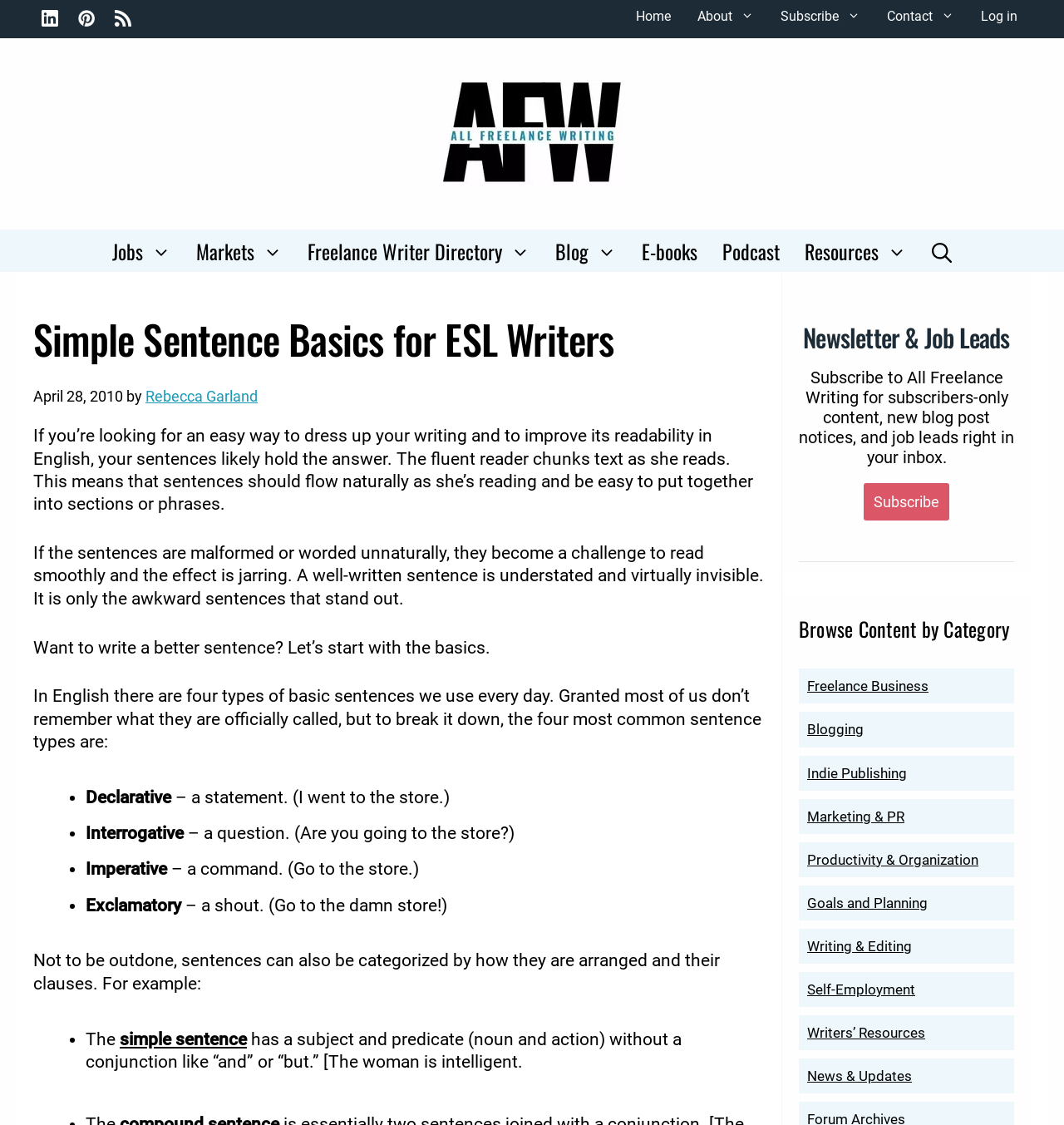Please extract the title of the webpage.

Simple Sentence Basics for ESL Writers